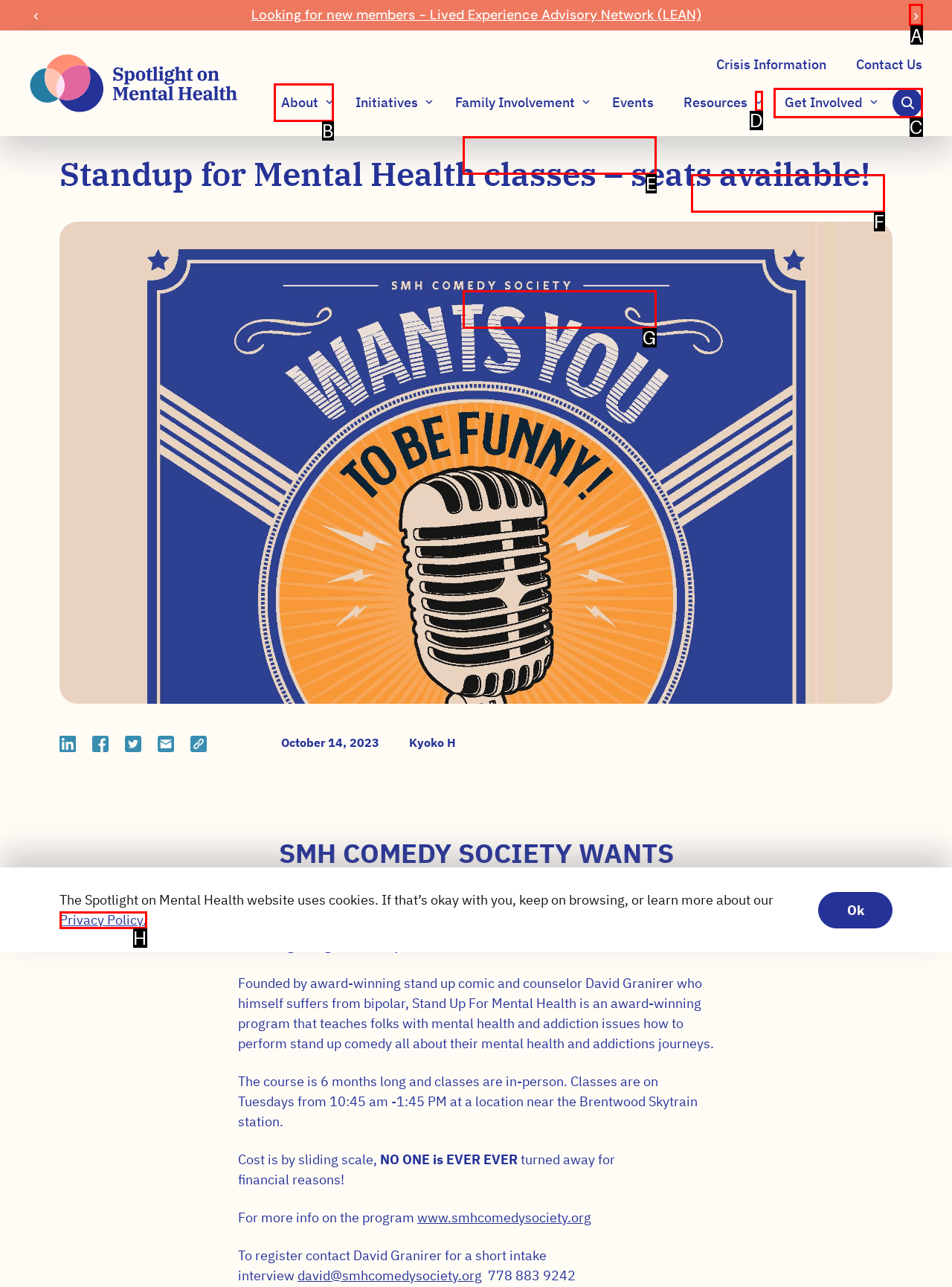Tell me which one HTML element I should click to complete the following instruction: Click the 'Next slide' button
Answer with the option's letter from the given choices directly.

A